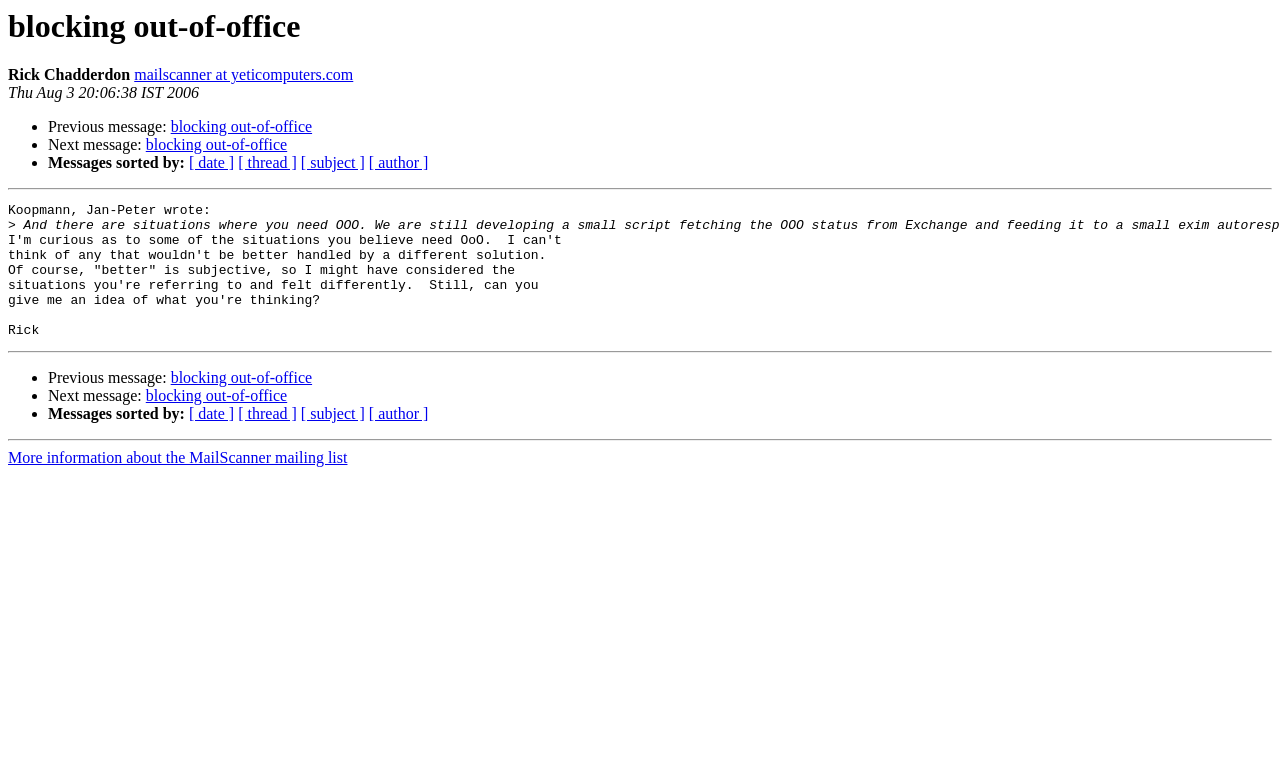What are the options to sort messages by?
Please elaborate on the answer to the question with detailed information.

I found the links '[ date ]', '[ thread ]', '[ subject ]', and '[ author ]' in the webpage, which appear to be options to sort messages by. These links are located near the bottom of the webpage and have bounding box coordinates [0.148, 0.201, 0.183, 0.223], [0.186, 0.201, 0.232, 0.223], [0.235, 0.201, 0.285, 0.223], and [0.288, 0.201, 0.335, 0.223] respectively.